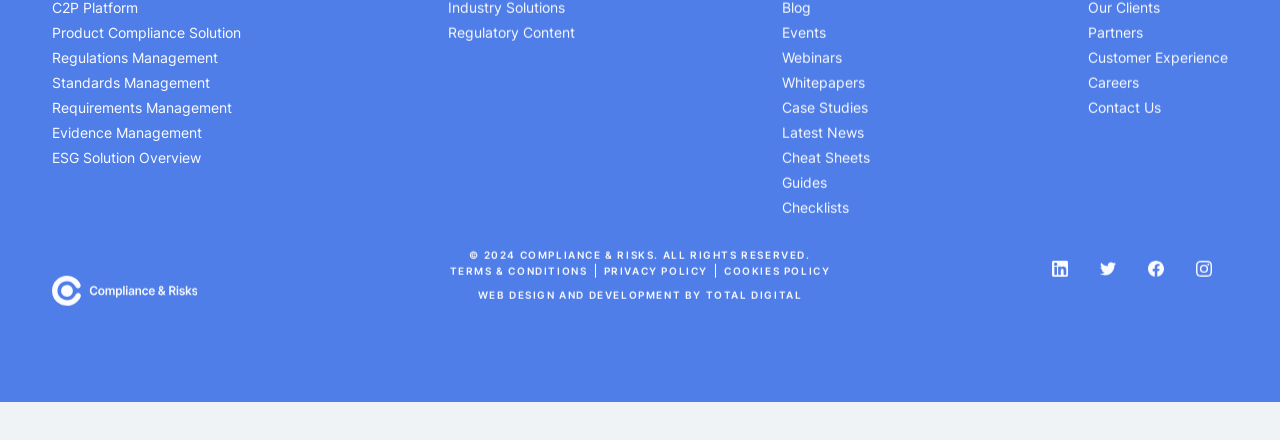Please find the bounding box for the following UI element description. Provide the coordinates in (top-left x, top-left y, bottom-right x, bottom-right y) format, with values between 0 and 1: Blog

[0.611, 0.007, 0.688, 0.064]